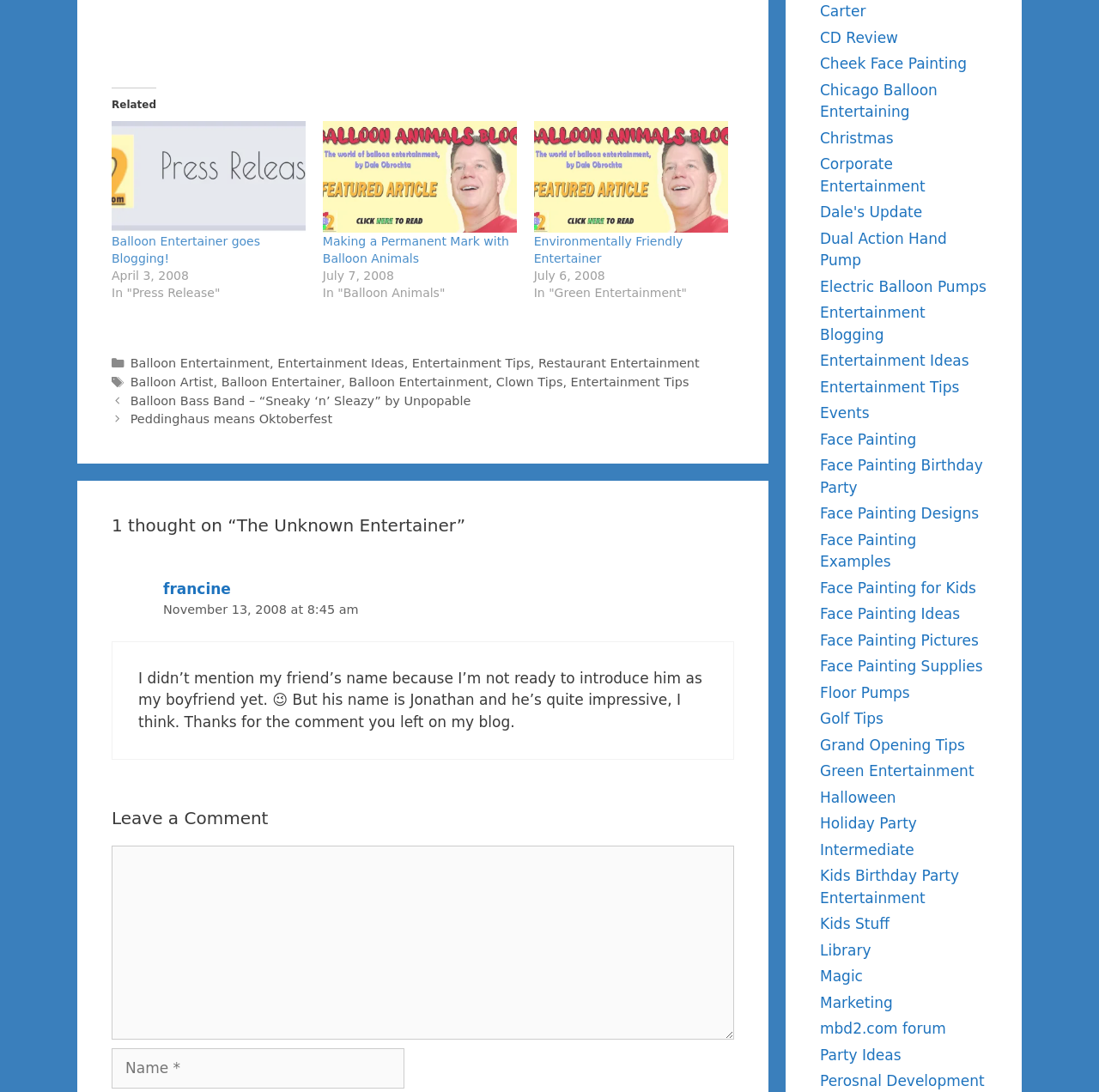Determine the bounding box coordinates in the format (top-left x, top-left y, bottom-right x, bottom-right y). Ensure all values are floating point numbers between 0 and 1. Identify the bounding box of the UI element described by: Home Improvement

None